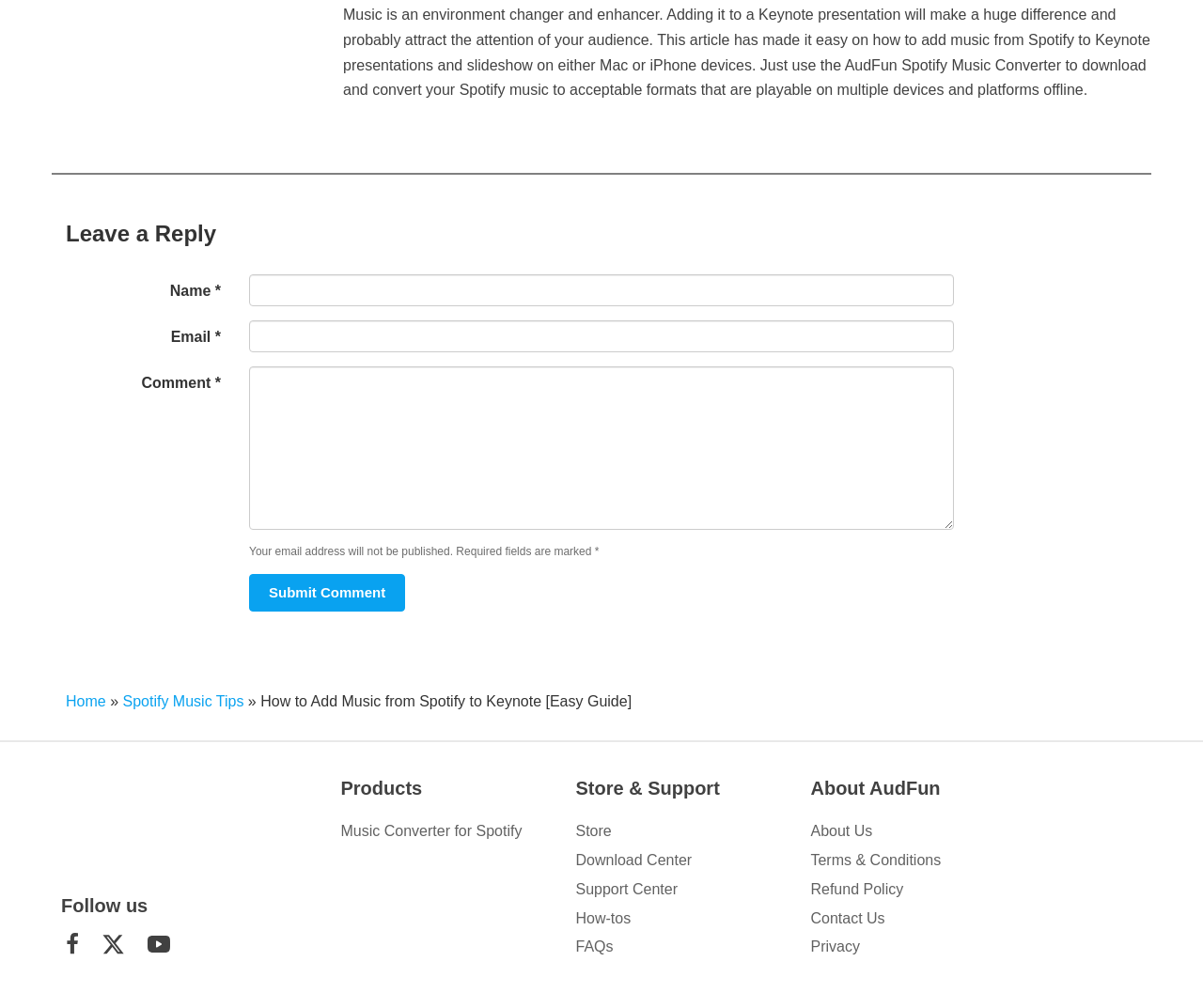Can you show the bounding box coordinates of the region to click on to complete the task described in the instruction: "Follow on social media"?

[0.051, 0.922, 0.07, 0.958]